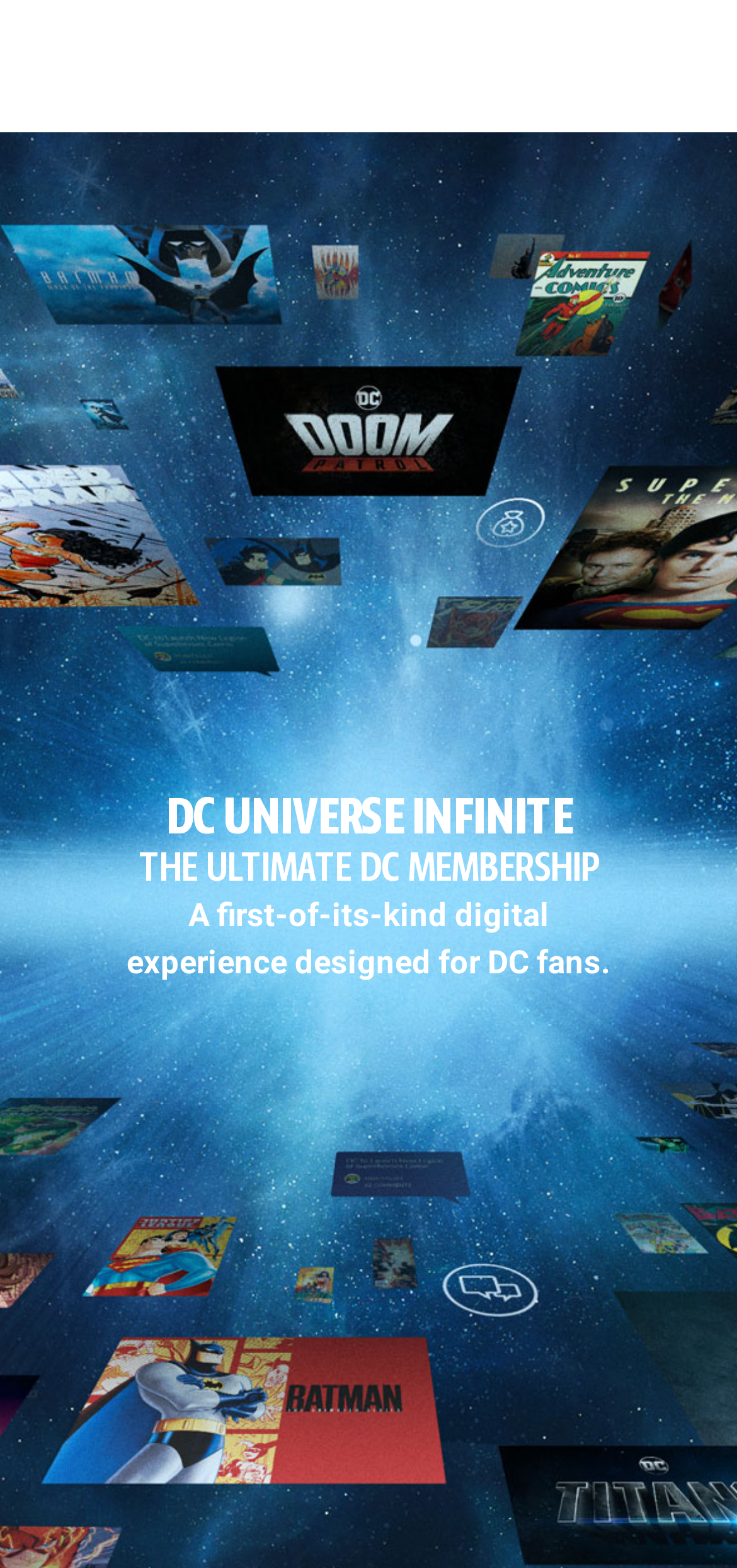Describe all significant elements and features of the webpage.

The webpage is promoting DC Universe Infinite, a digital membership service for DC fans. At the top right corner, there is a prominent "Join Now" button with the text "JOIN NOW" in a larger font size. Below the button, there is a smaller link to "DC Universe" with a corresponding image. 

On the left side of the page, there is a larger image of the "DC Universe" logo, which is also a link. 

The main content of the page is centered, starting with a heading "DC UNIVERSE INFINITE" in a larger font size, followed by a subheading "THE ULTIMATE DC MEMBERSHIP" in a slightly smaller font size. 

Below the headings, there are two paragraphs of text describing the service. The first paragraph starts with "A first-of-its-kind digital" and the second paragraph continues with "experience designed for DC fans."